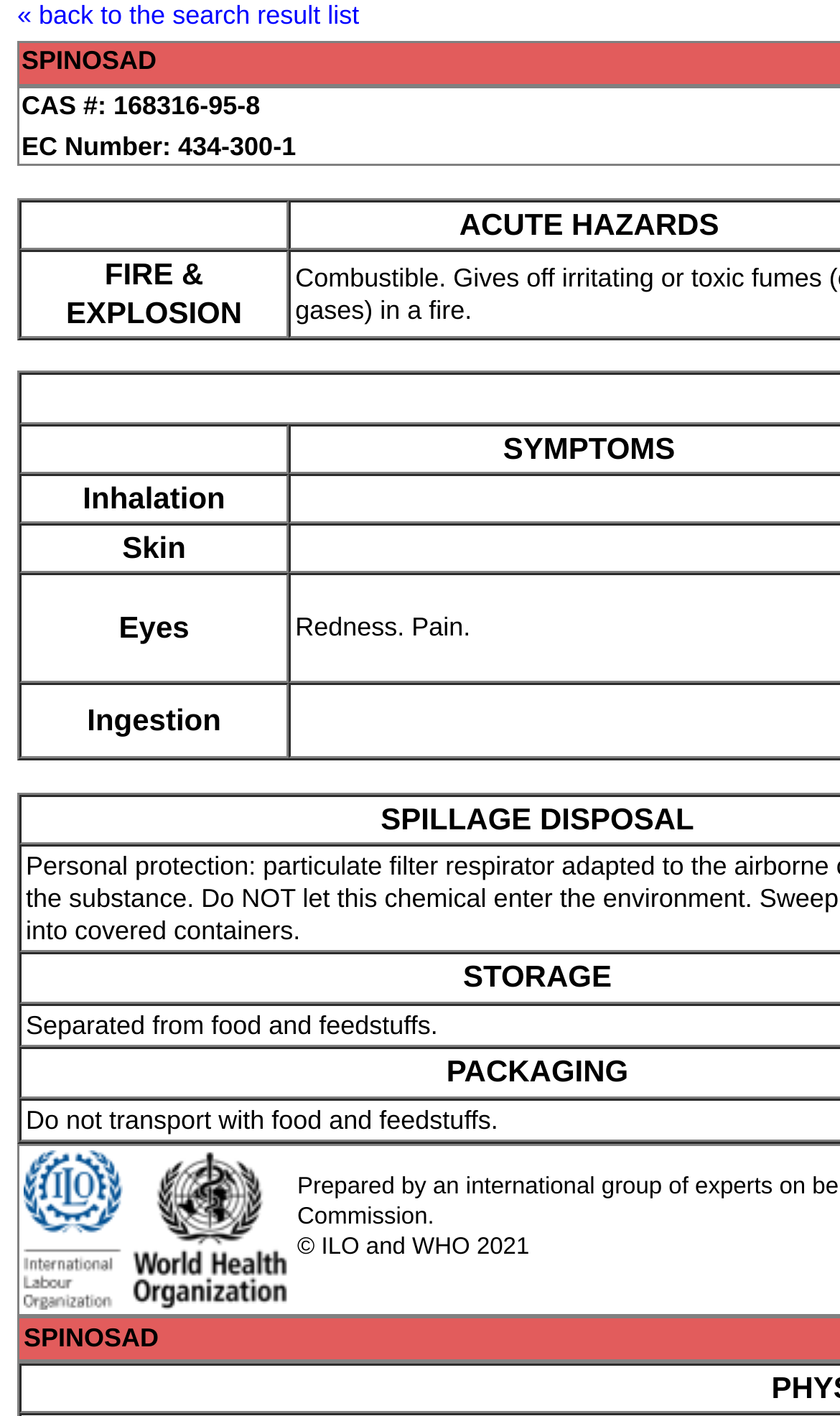Respond to the following query with just one word or a short phrase: 
What is the purpose of the link at the top of the webpage?

To go back to the search result list